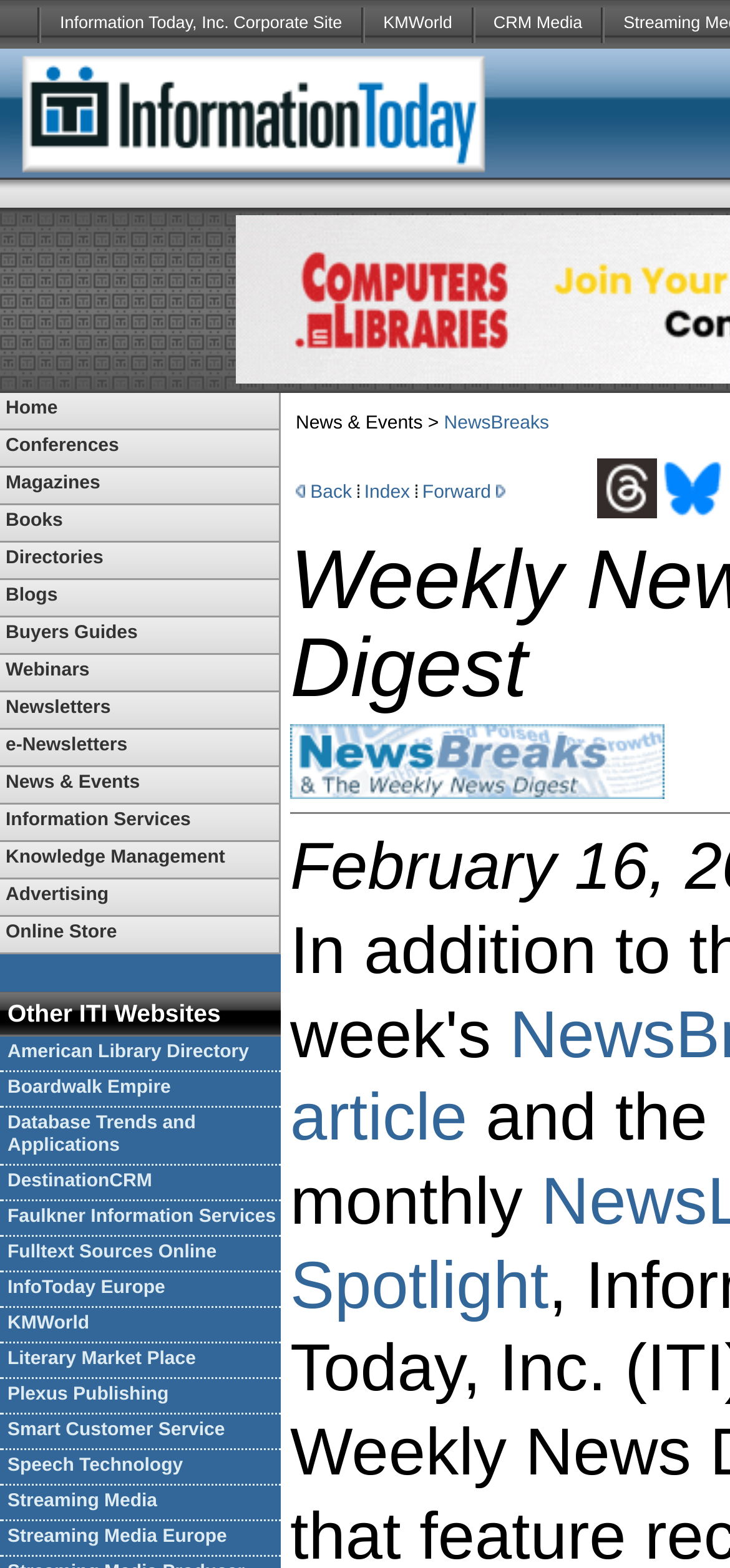Identify the bounding box coordinates of the clickable region to carry out the given instruction: "Click on KMWorld".

[0.499, 0.0, 0.645, 0.031]